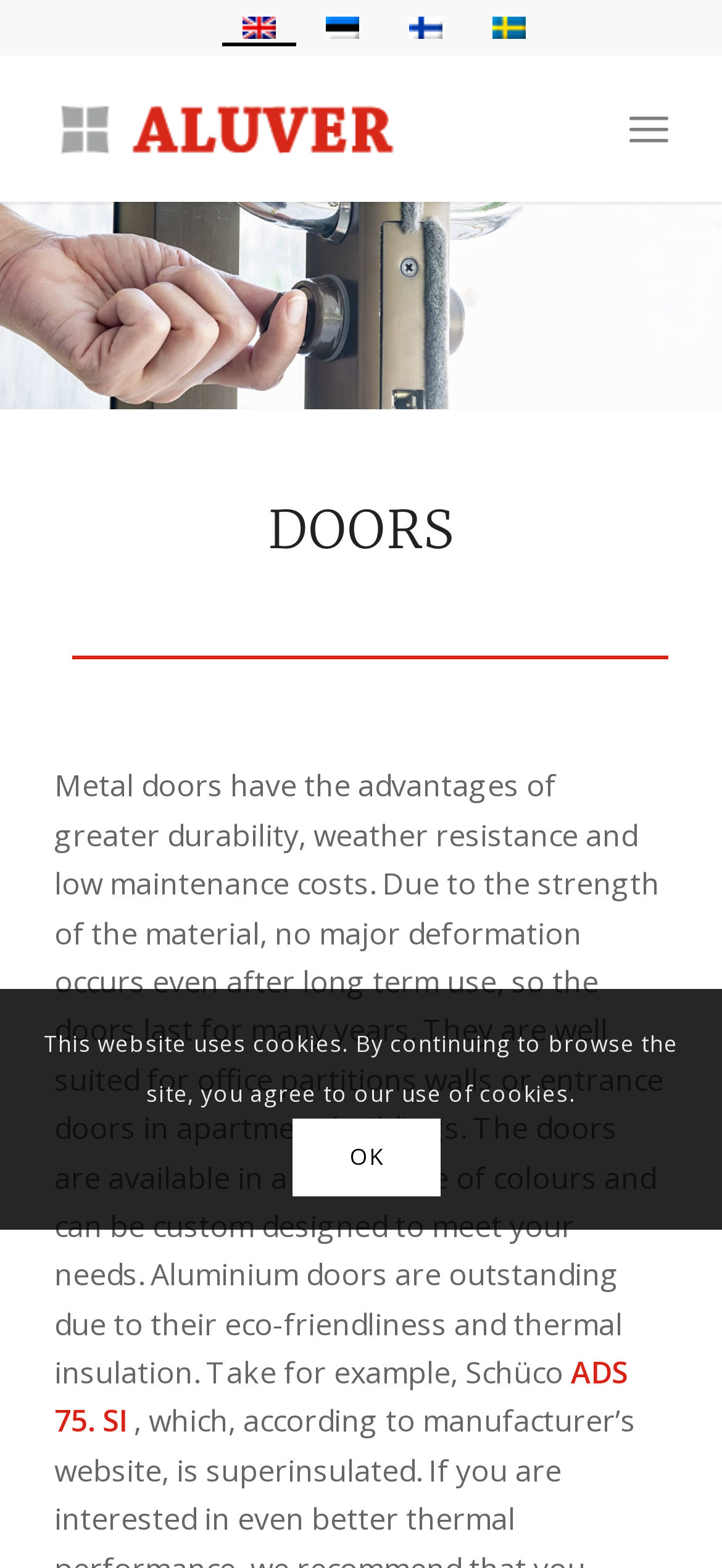Please identify the bounding box coordinates of the element that needs to be clicked to perform the following instruction: "Click on Aluver Tootmine OÜ logo".

[0.075, 0.034, 0.554, 0.129]